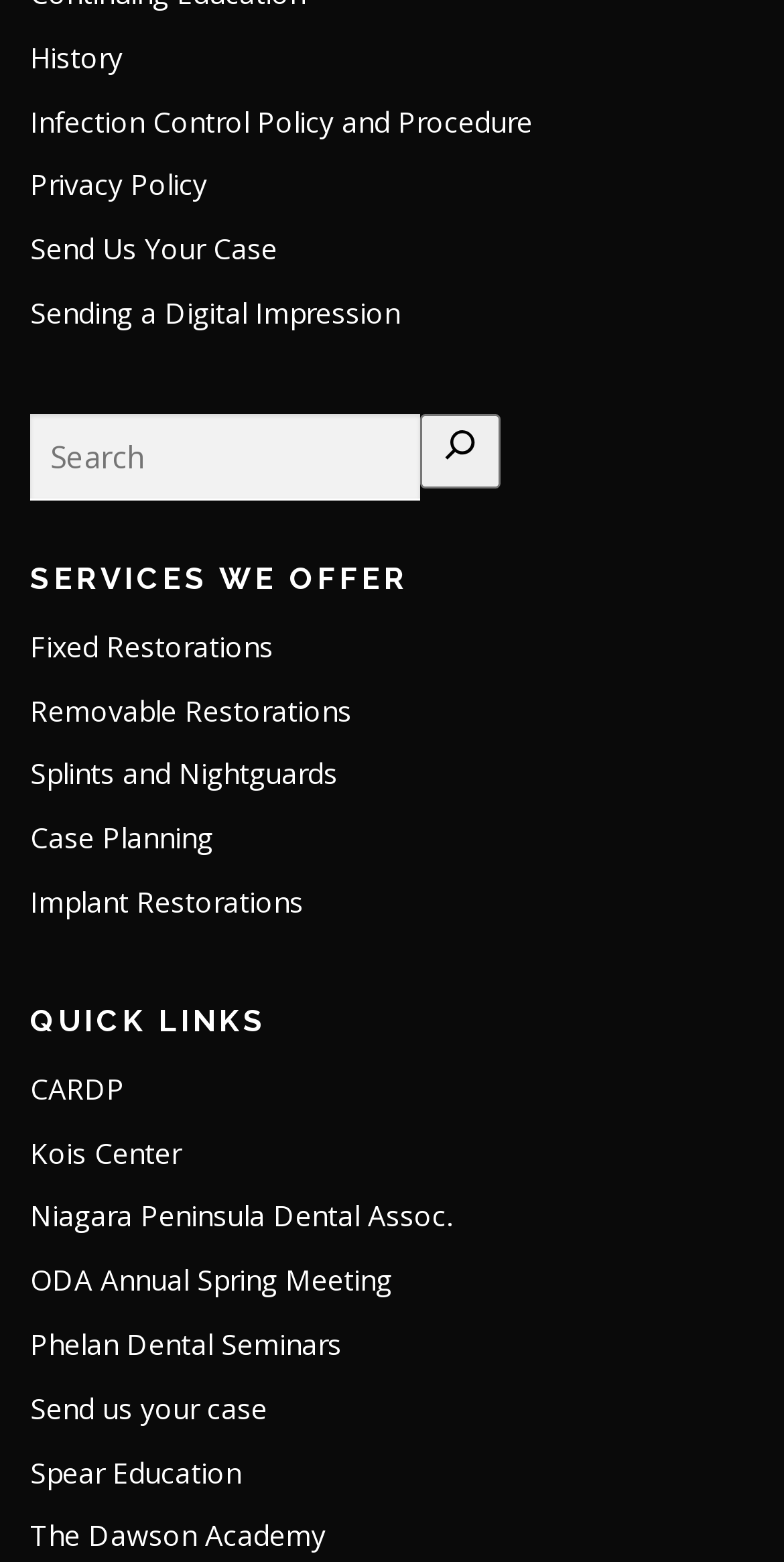Show the bounding box coordinates for the element that needs to be clicked to execute the following instruction: "Go to Implant Restorations". Provide the coordinates in the form of four float numbers between 0 and 1, i.e., [left, top, right, bottom].

[0.038, 0.565, 0.387, 0.59]